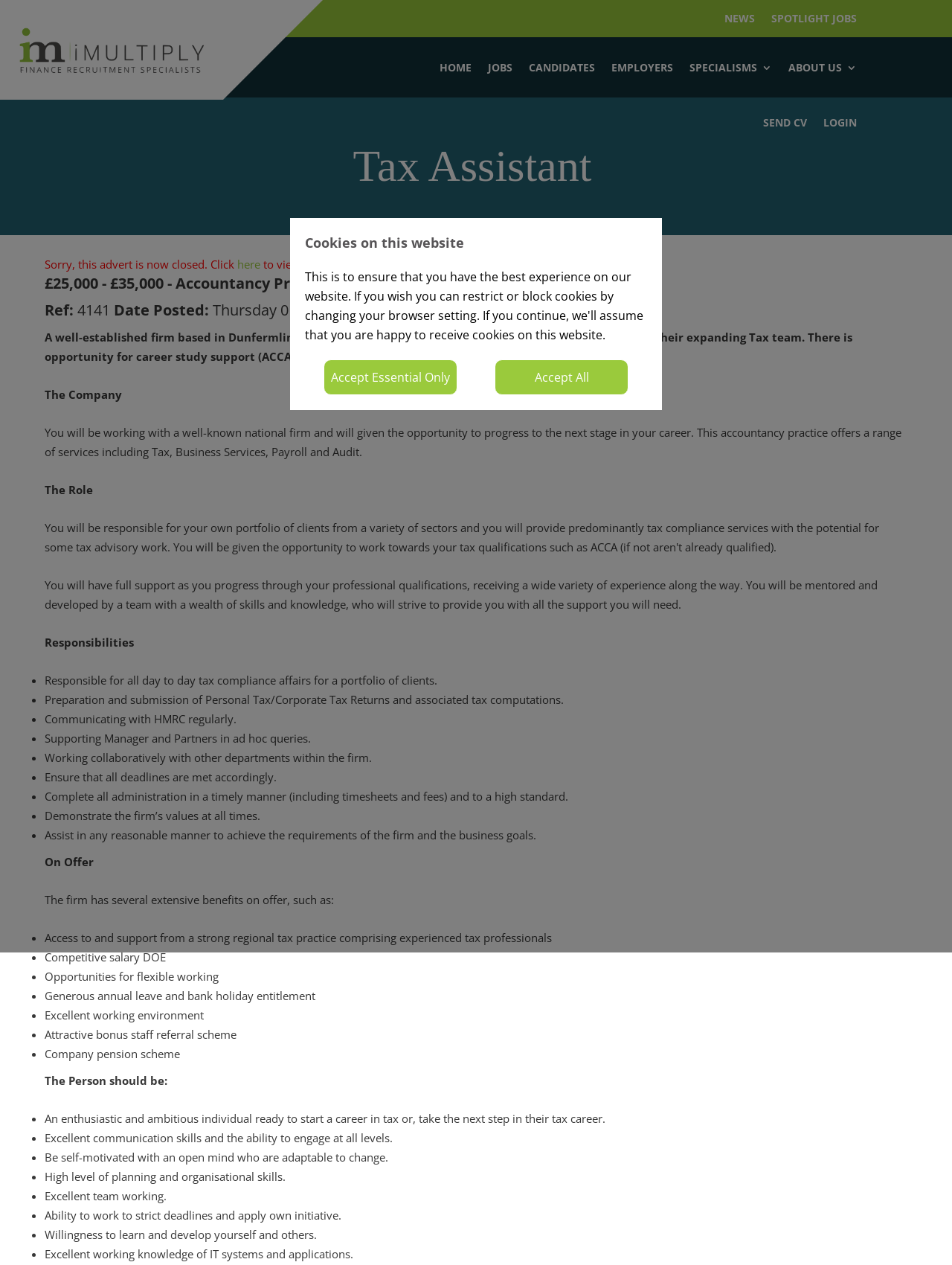Please determine the bounding box coordinates for the element with the description: "Accept Essential Only".

[0.34, 0.284, 0.48, 0.313]